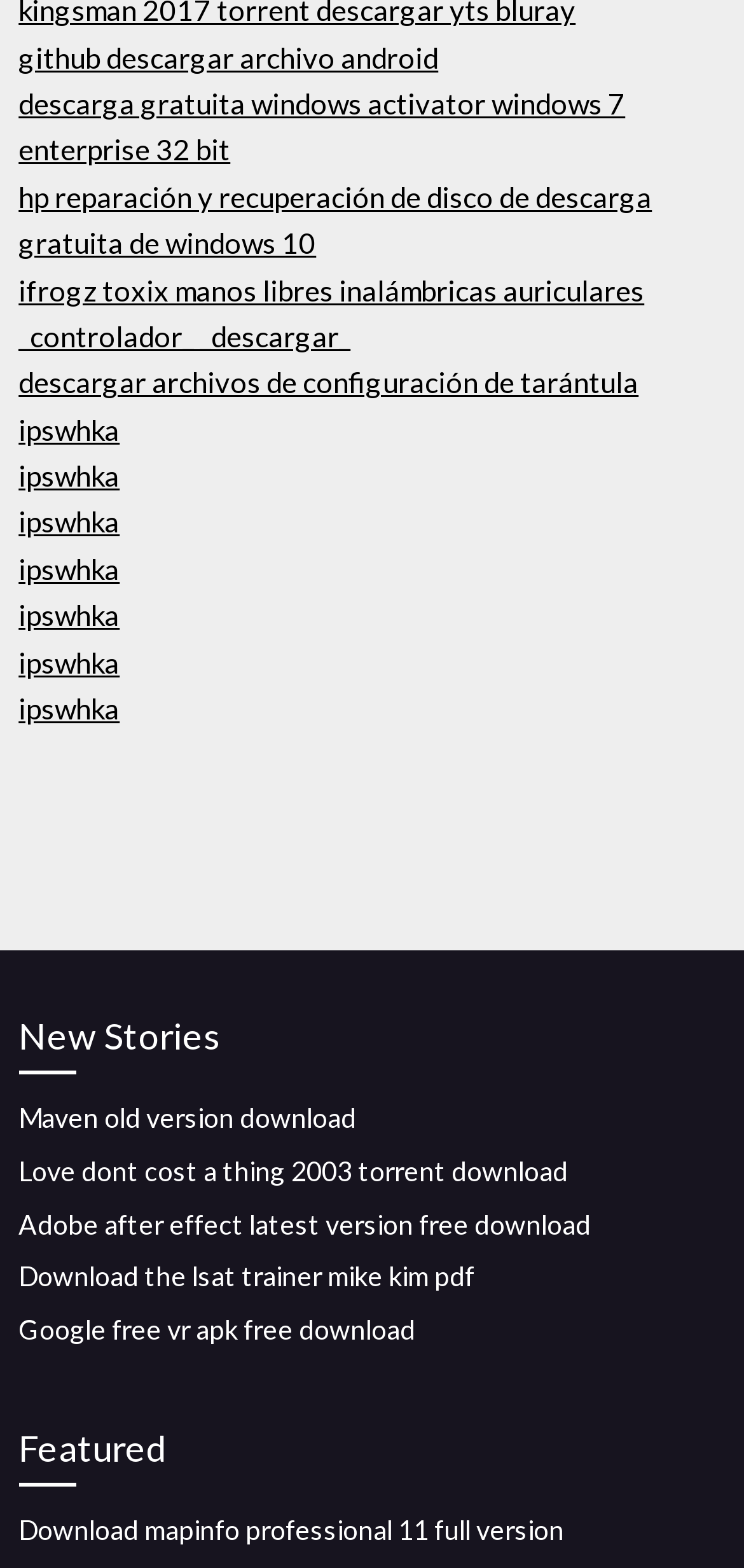Please specify the bounding box coordinates of the clickable region to carry out the following instruction: "Get Google free vr apk". The coordinates should be four float numbers between 0 and 1, in the format [left, top, right, bottom].

[0.025, 0.837, 0.558, 0.858]